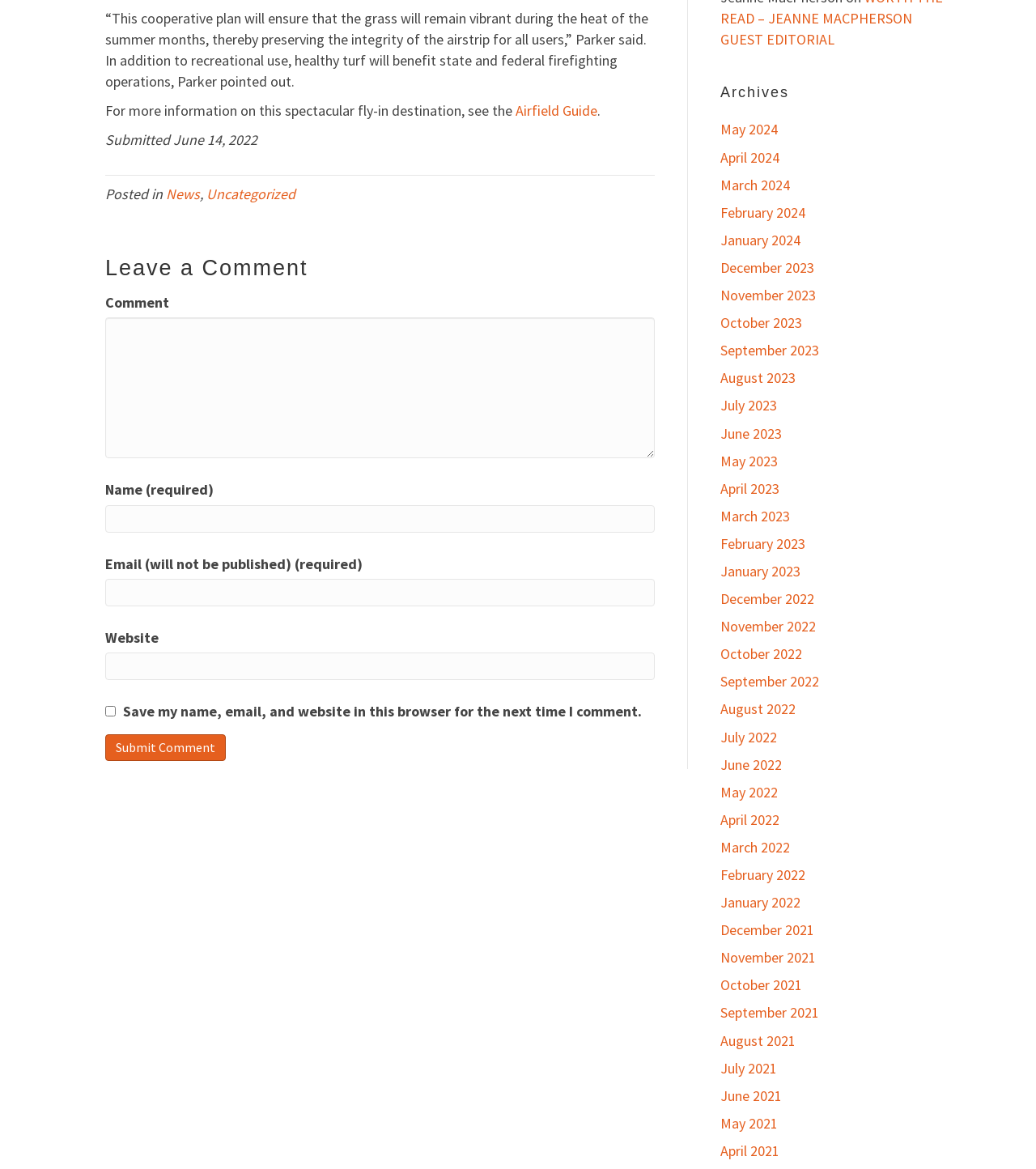Please find and report the bounding box coordinates of the element to click in order to perform the following action: "View Airfield Guide". The coordinates should be expressed as four float numbers between 0 and 1, in the format [left, top, right, bottom].

[0.498, 0.087, 0.577, 0.103]